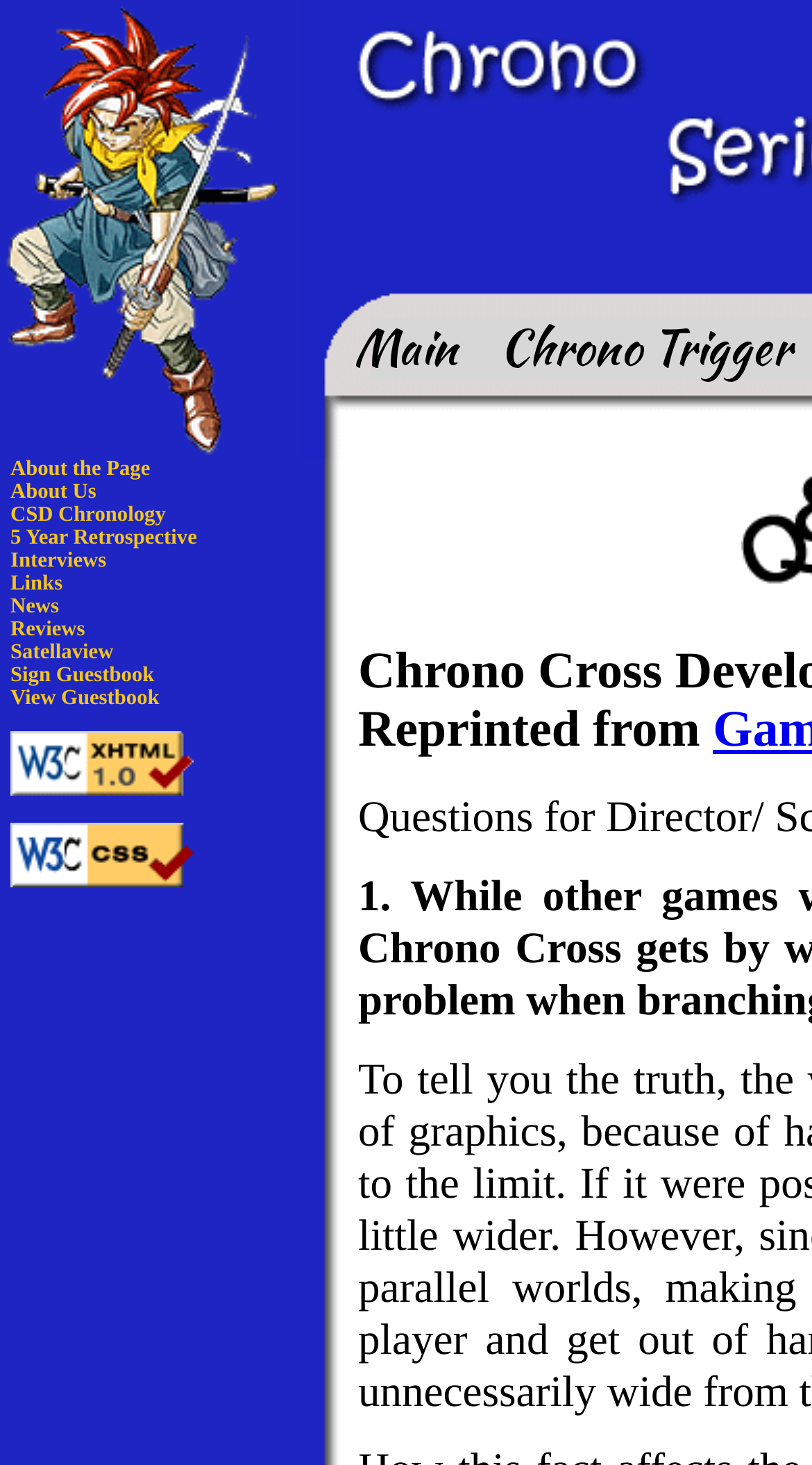Indicate the bounding box coordinates of the element that needs to be clicked to satisfy the following instruction: "Check the News section". The coordinates should be four float numbers between 0 and 1, i.e., [left, top, right, bottom].

[0.013, 0.407, 0.073, 0.422]